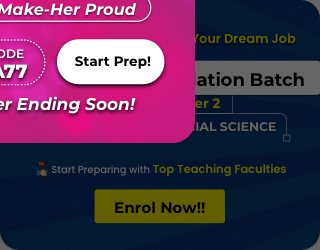Create an extensive caption that includes all significant details of the image.

The image features a promotional banner encouraging prospective students to enroll in a preparation course. Highlighted in vibrant colors, the banner communicates a sense of urgency with phrases like "Enrol Now!!" and "Last Day to Enrol!" indicating that opportunities are limited. It mentions a unique code, "CODE A77," which likely offers a discount or special offer. The accompanying text emphasizes the access to "Top Teaching Faculties," suggesting a high-quality educational experience. This banner aligns with the theme of preparing candidates for competitive exams, appealing to individuals looking to secure their dream job through dedicated preparation.